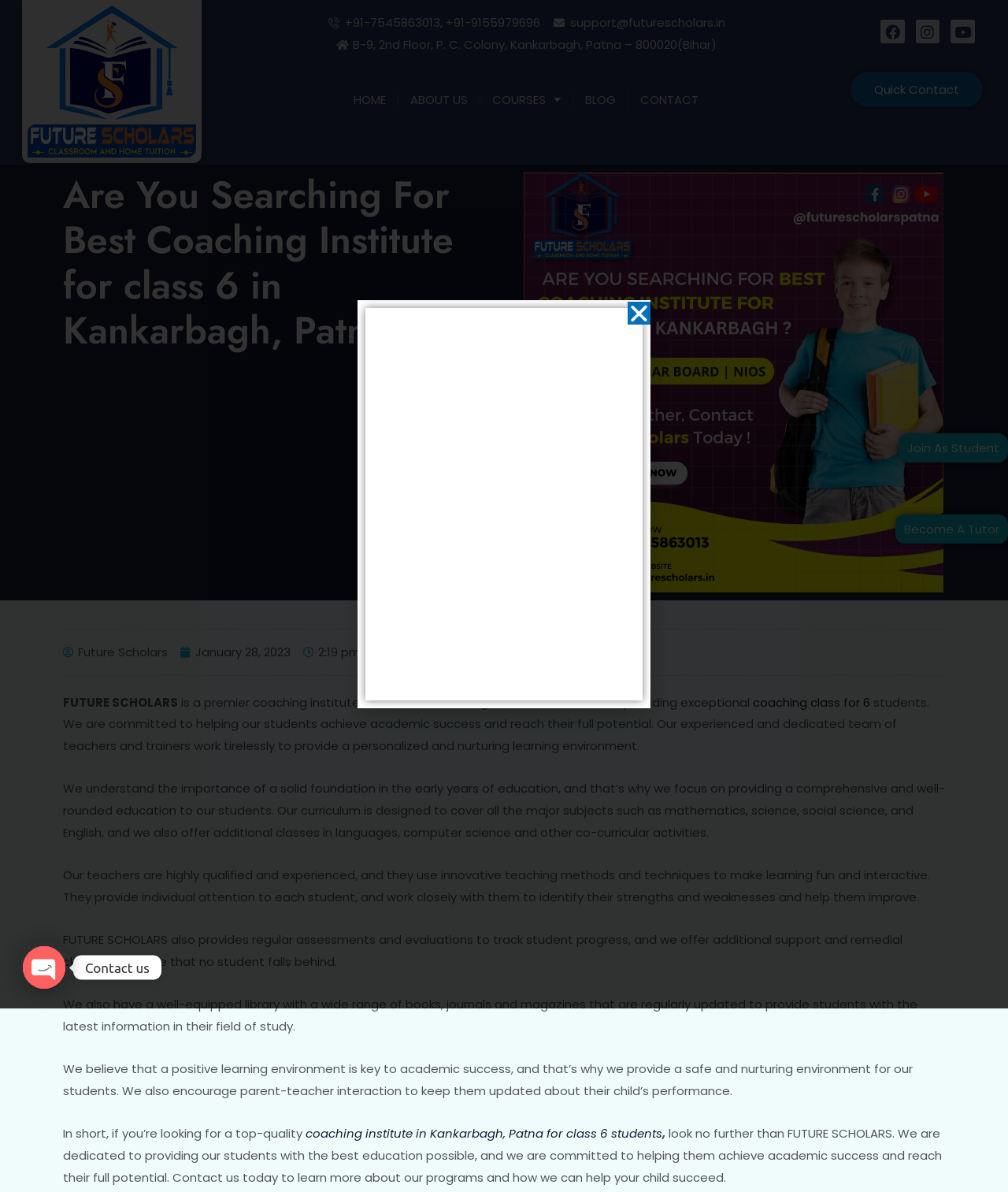Using the webpage screenshot and the element description coaching class for 6, determine the bounding box coordinates. Specify the coordinates in the format (top-left x, top-left y, bottom-right x, bottom-right y) with values ranging from 0 to 1.

[0.747, 0.582, 0.863, 0.596]